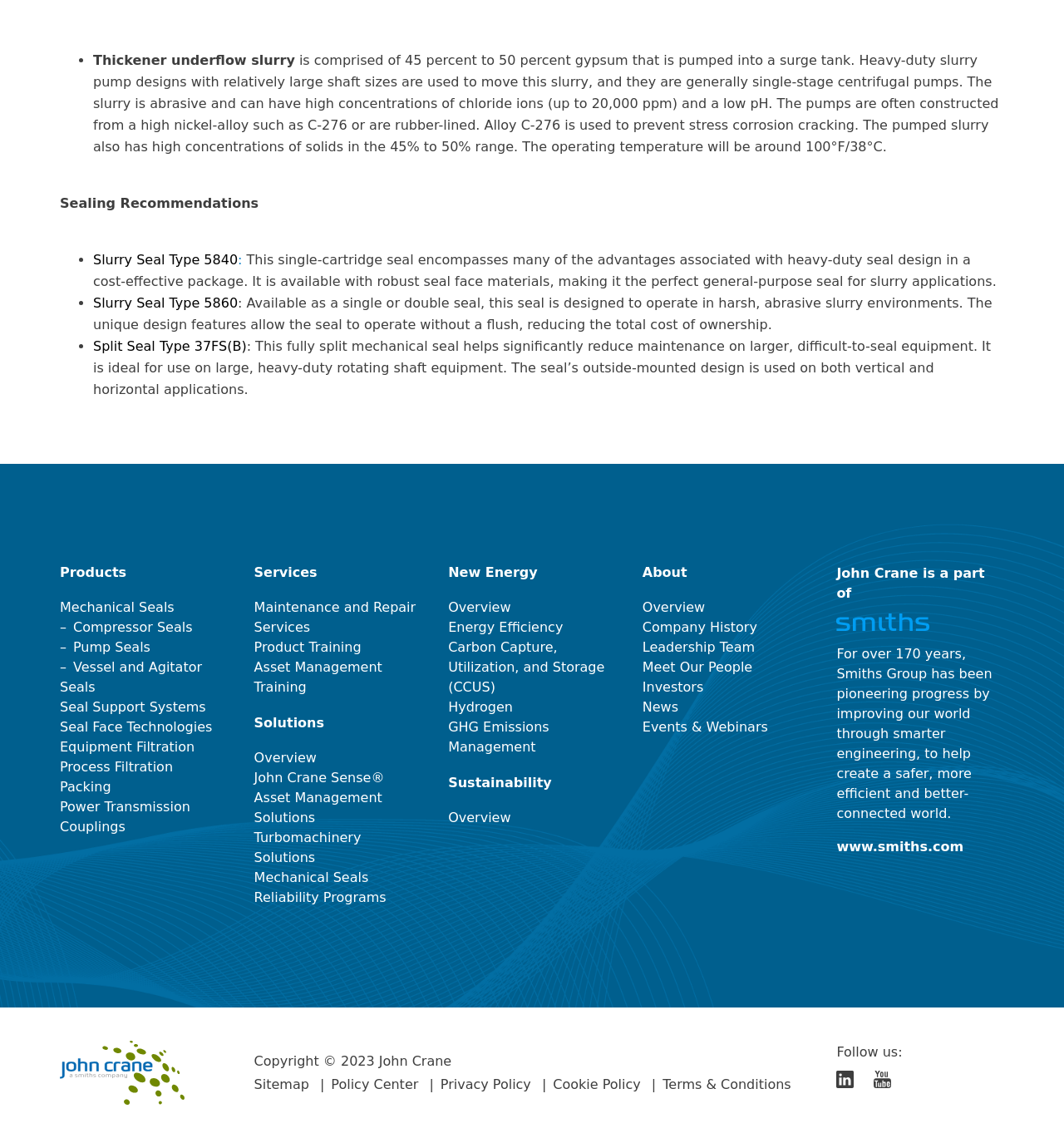Can you provide the bounding box coordinates for the element that should be clicked to implement the instruction: "Explore John Crane Sense"?

[0.239, 0.677, 0.361, 0.691]